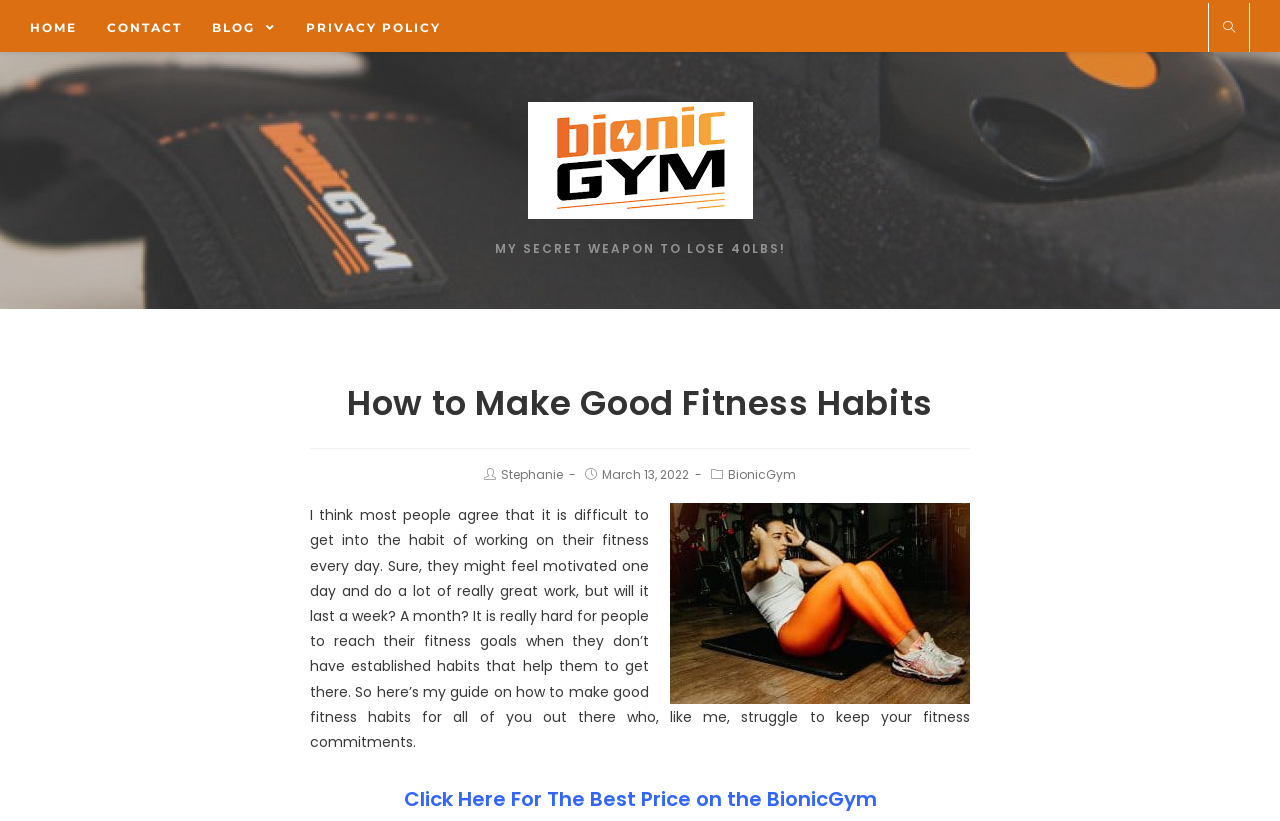What is the topic of the article?
Please provide a single word or phrase as the answer based on the screenshot.

Fitness habits